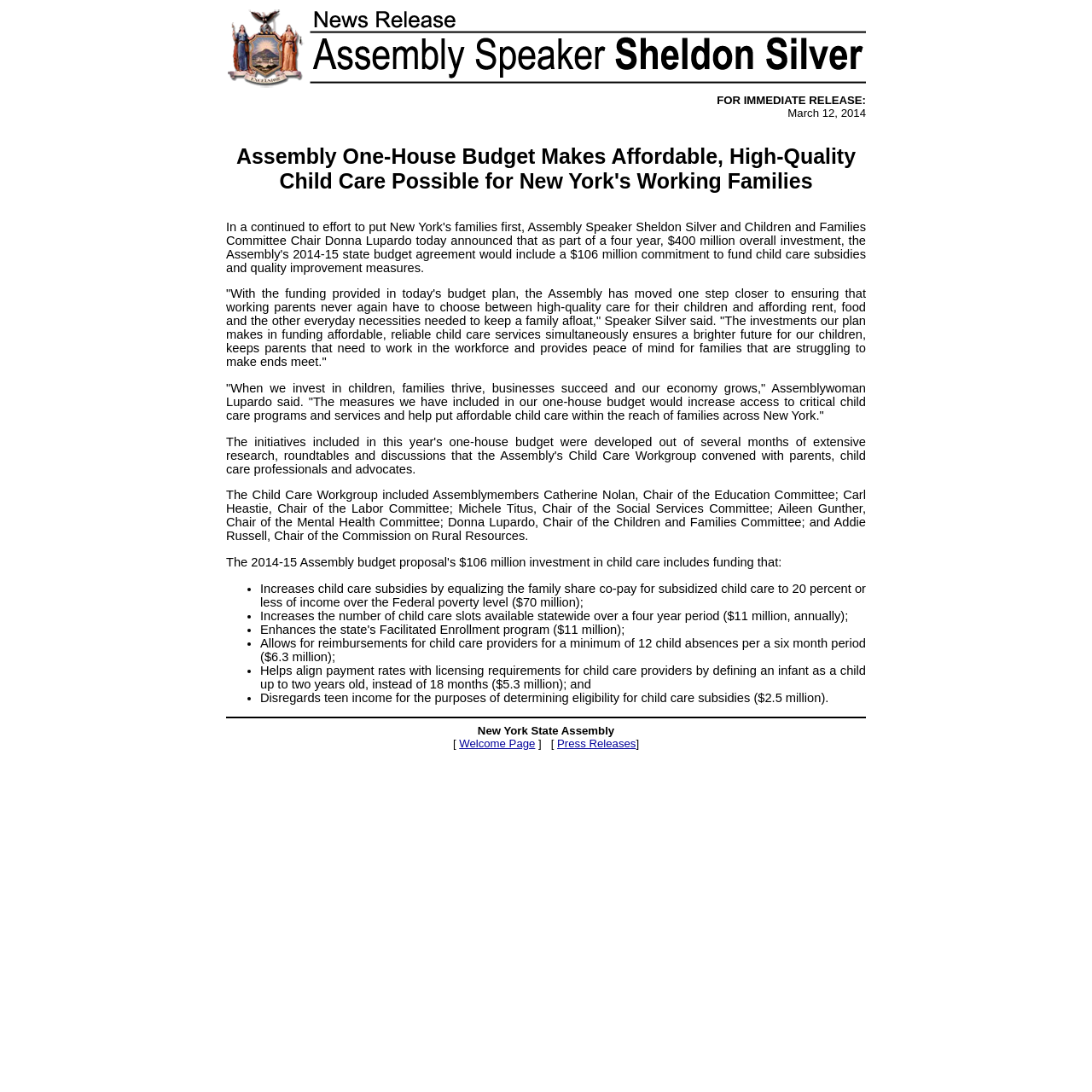Convey a detailed summary of the webpage, mentioning all key elements.

This webpage appears to be a press release from the New York State Assembly, dated March 12, 2014. At the top, there is a title "FOR IMMEDIATE RELEASE:" followed by the date. Below this, there are two quotes from Speaker Silver and Assemblywoman Lupardo, discussing the importance of affordable child care for working families.

Following these quotes, there is a paragraph mentioning the Child Care Workgroup, which consists of several Assembly members. Below this, there is a list of bullet points outlining the measures included in the one-house budget to increase access to child care programs and services. These measures include increasing child care subsidies, increasing the number of child care slots available, and allowing for reimbursements for child care providers.

At the bottom of the page, there is a horizontal separator, followed by the text "New York State Assembly" and a link to the "Welcome Page" and "Press Releases". The overall layout of the page is simple and easy to read, with clear headings and concise text.